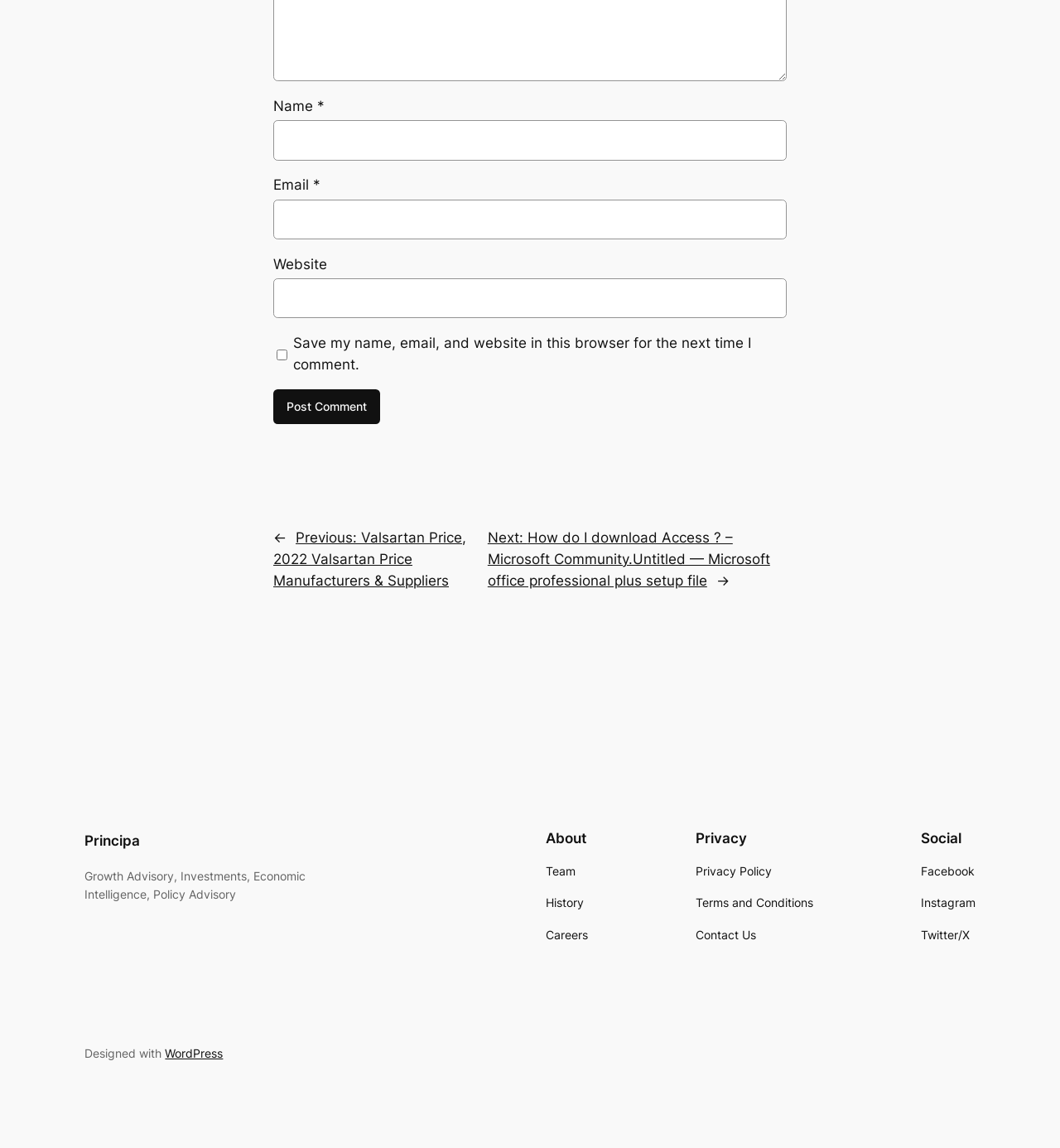Identify the bounding box coordinates of the element that should be clicked to fulfill this task: "Go to the About page". The coordinates should be provided as four float numbers between 0 and 1, i.e., [left, top, right, bottom].

[0.515, 0.751, 0.555, 0.822]